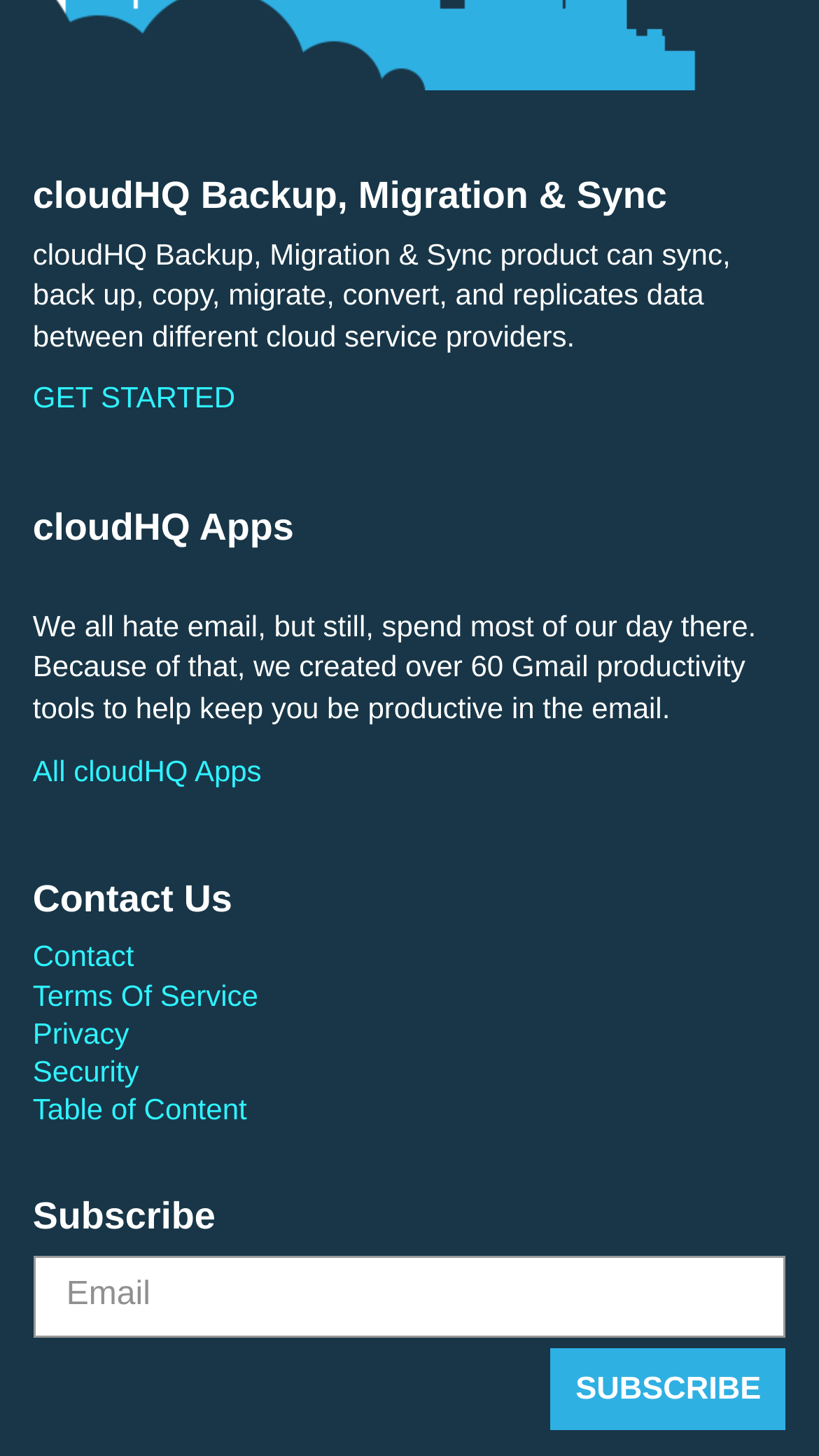What is the purpose of the textbox under the 'Subscribe' section?
Use the information from the screenshot to give a comprehensive response to the question.

The textbox under the 'Subscribe' section is labeled as 'Email' and is not required, indicating that it is used to collect email addresses from users who want to subscribe to something.